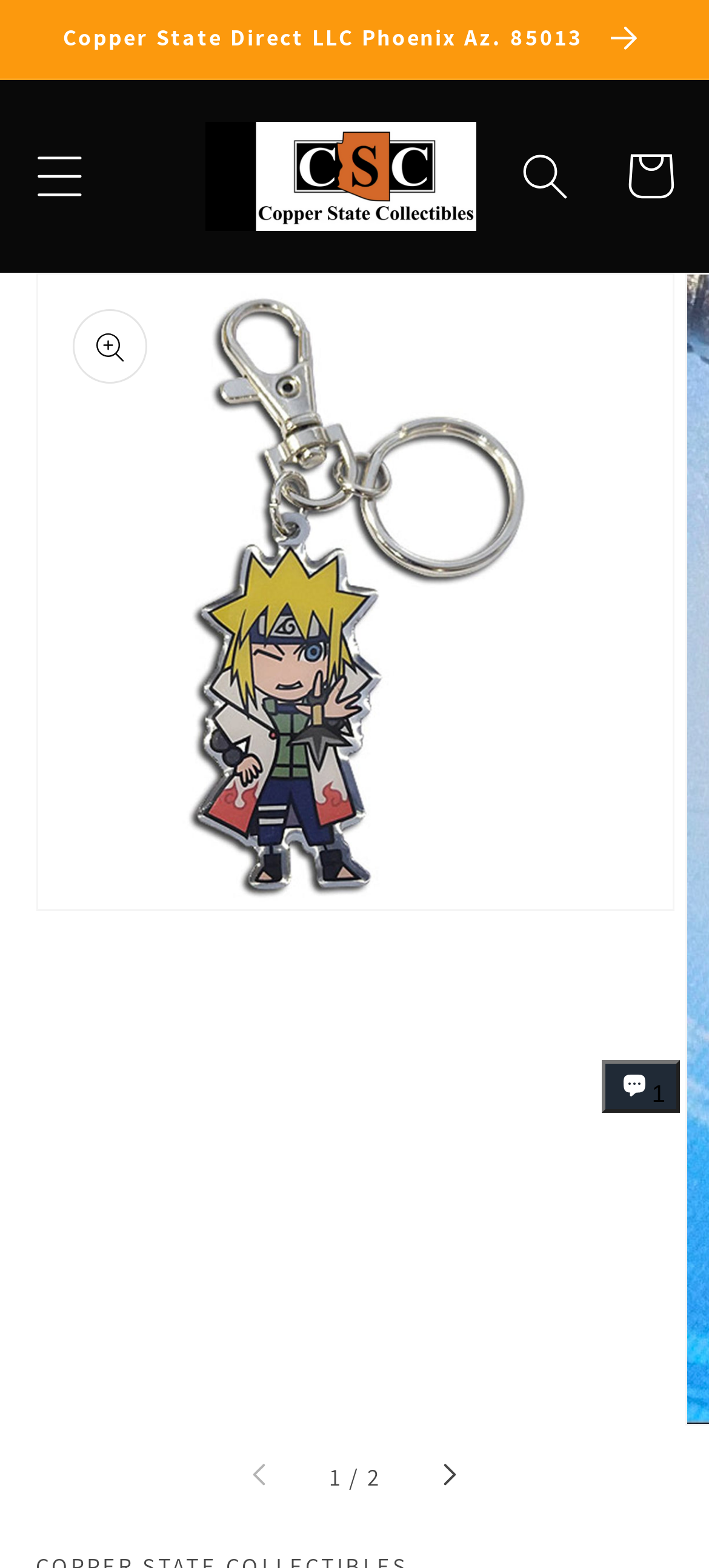What is the purpose of the button with the text 'Chat window'?
Using the image, answer in one word or phrase.

To open the chat window